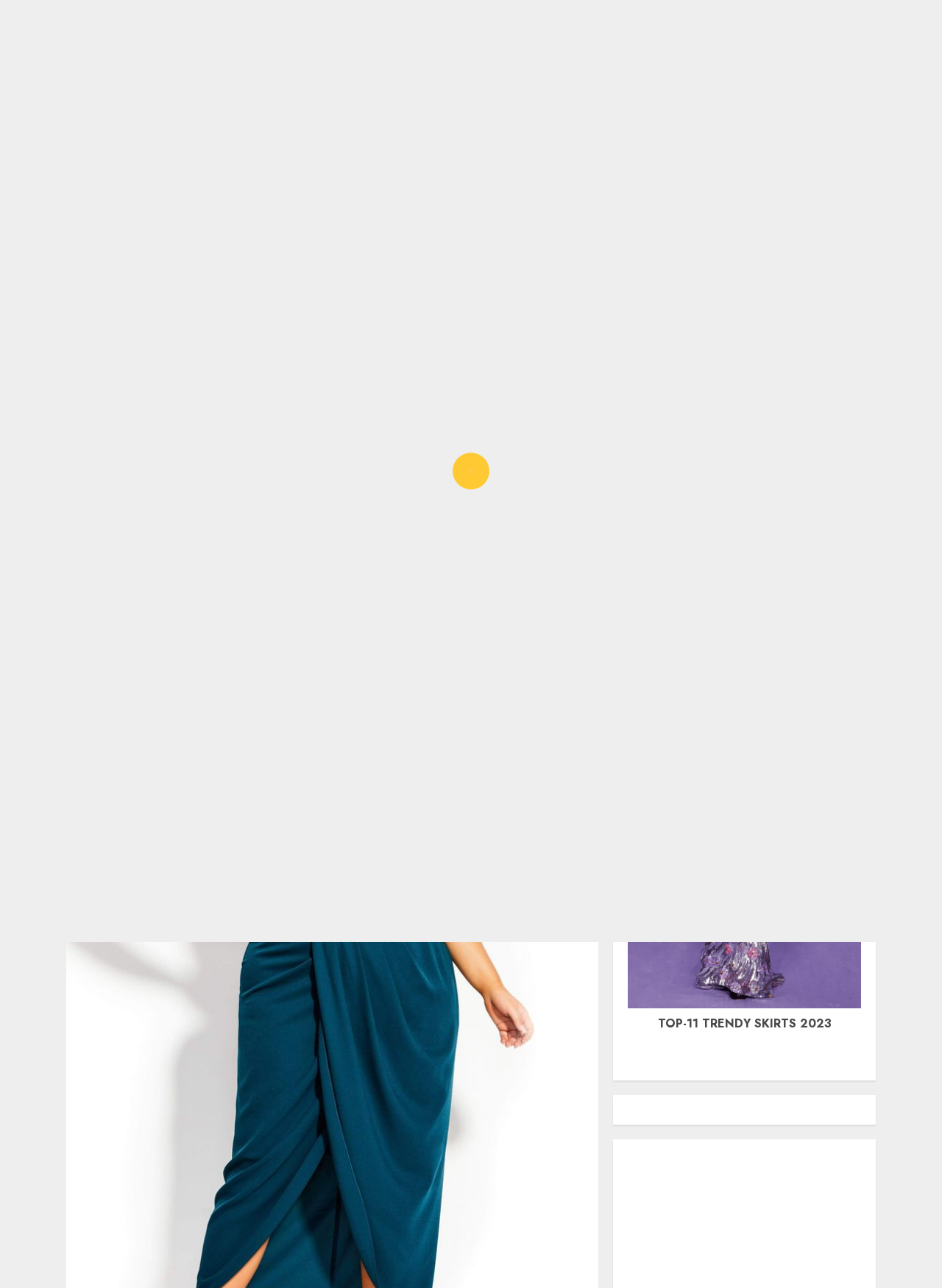Using the provided description Light/Dark Button, find the bounding box coordinates for the UI element. Provide the coordinates in (top-left x, top-left y, bottom-right x, bottom-right y) format, ensuring all values are between 0 and 1.

[0.764, 0.205, 0.795, 0.216]